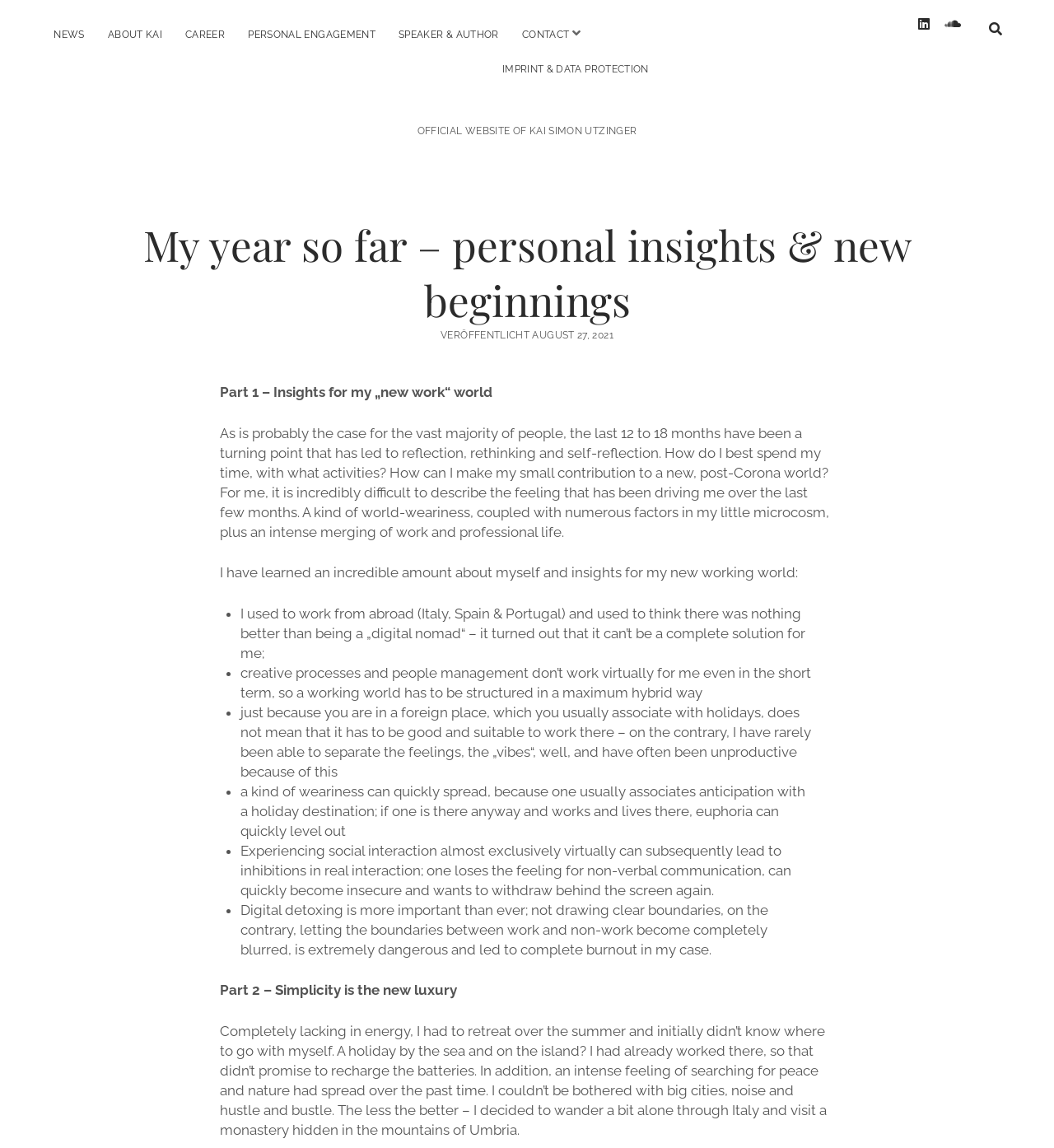Please specify the bounding box coordinates of the area that should be clicked to accomplish the following instruction: "Click on the NEWS link". The coordinates should consist of four float numbers between 0 and 1, i.e., [left, top, right, bottom].

[0.042, 0.017, 0.09, 0.043]